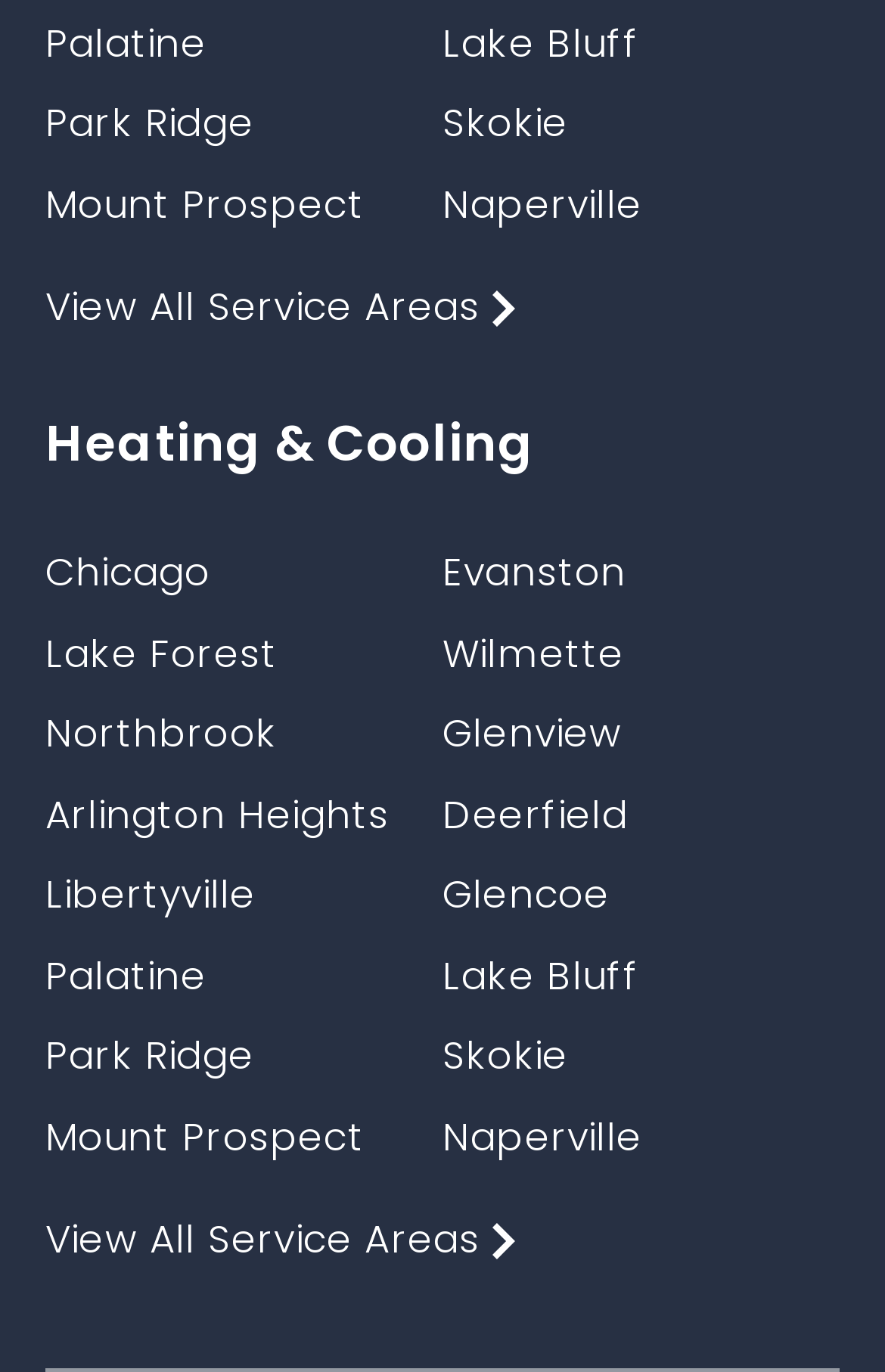Find the bounding box coordinates of the clickable element required to execute the following instruction: "View Heating & Cooling". Provide the coordinates as four float numbers between 0 and 1, i.e., [left, top, right, bottom].

[0.051, 0.3, 0.949, 0.348]